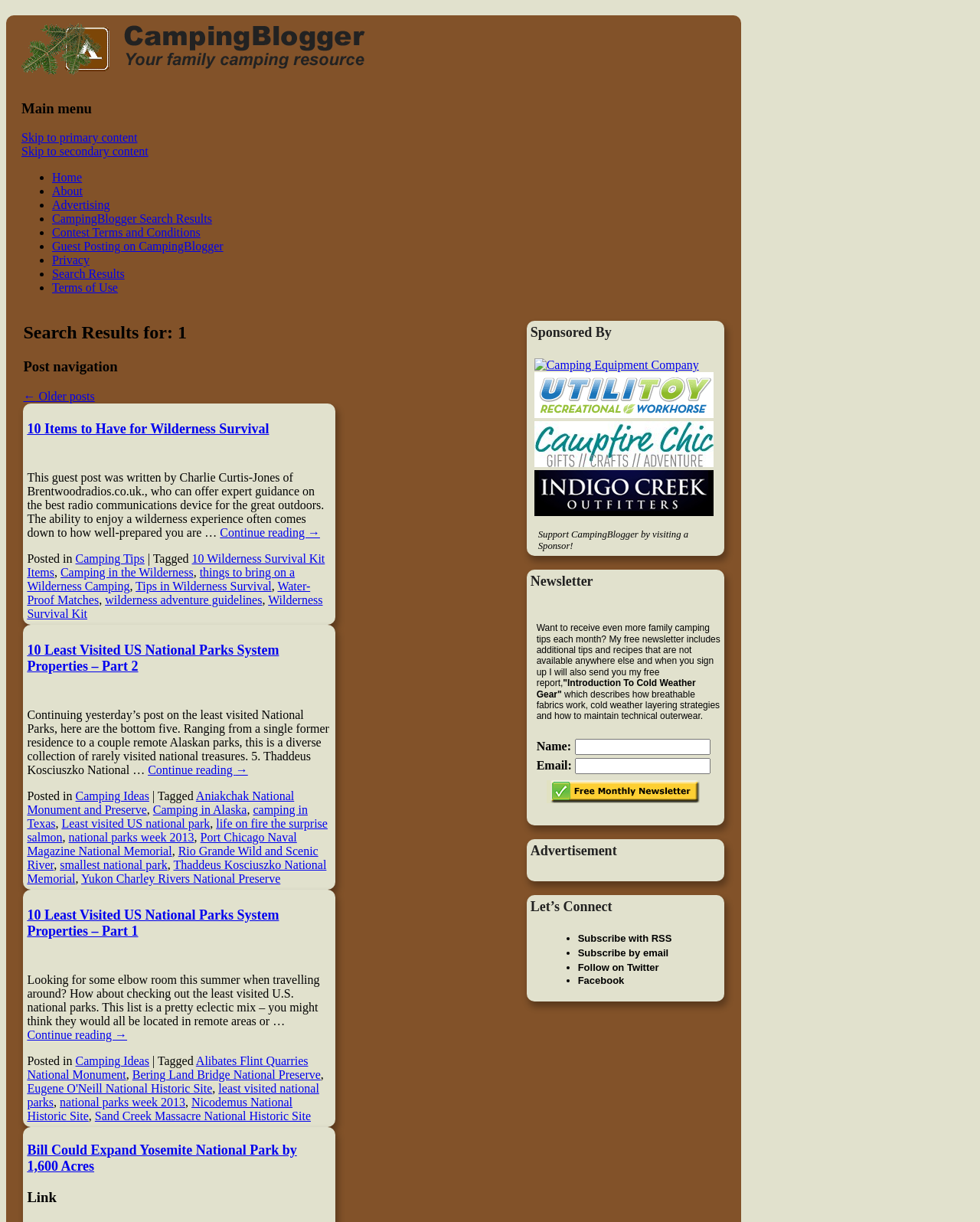Please specify the bounding box coordinates for the clickable region that will help you carry out the instruction: "Read 10 Items to Have for Wilderness Survival".

[0.028, 0.345, 0.275, 0.357]